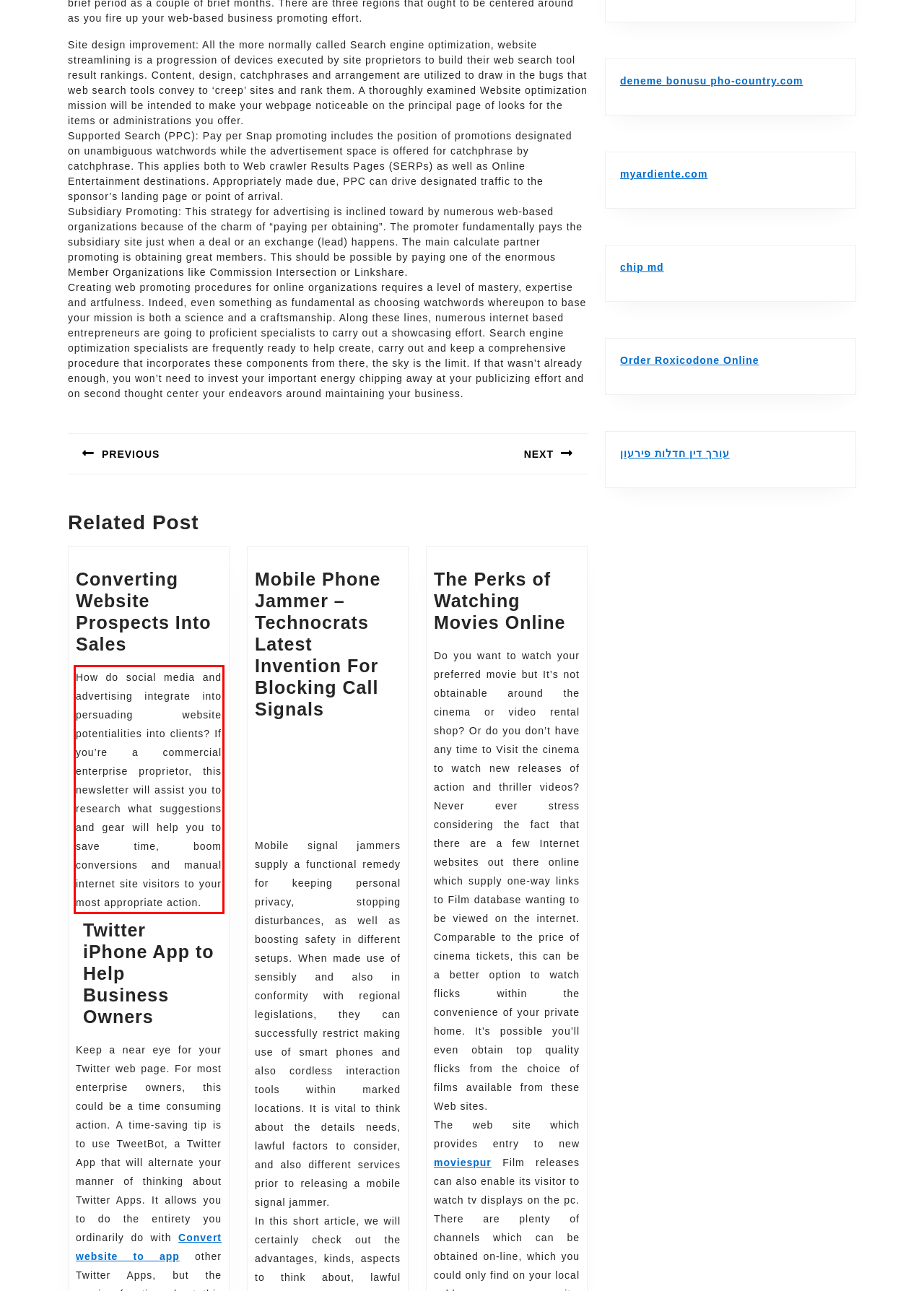Given a screenshot of a webpage containing a red rectangle bounding box, extract and provide the text content found within the red bounding box.

How do social media and advertising integrate into persuading website potentialities into clients? If you’re a commercial enterprise proprietor, this newsletter will assist you to research what suggestions and gear will help you to save time, boom conversions and manual internet site visitors to your most appropriate action.